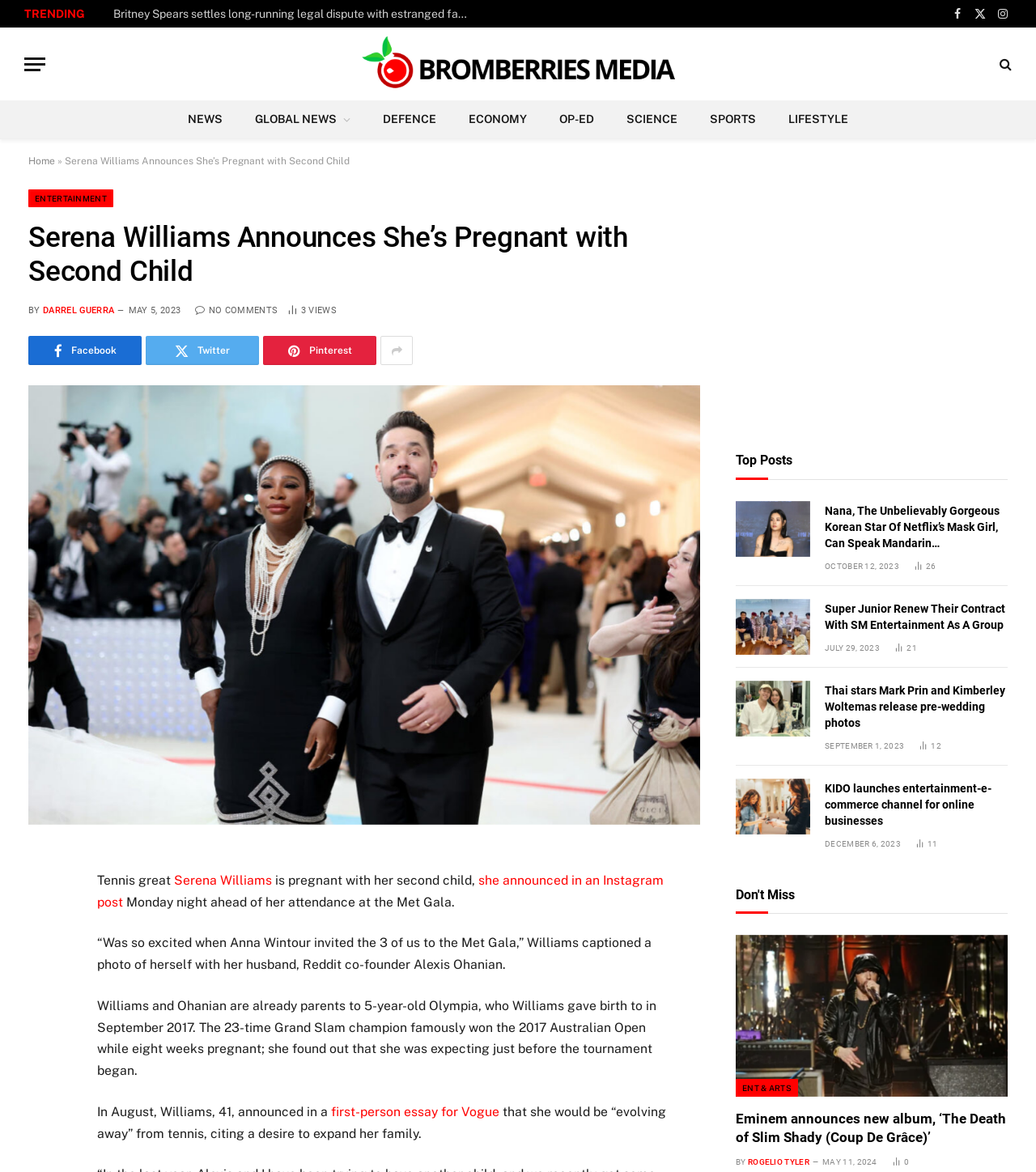Please identify the bounding box coordinates of the region to click in order to complete the given instruction: "View the 'Top Posts'". The coordinates should be four float numbers between 0 and 1, i.e., [left, top, right, bottom].

[0.71, 0.386, 0.765, 0.4]